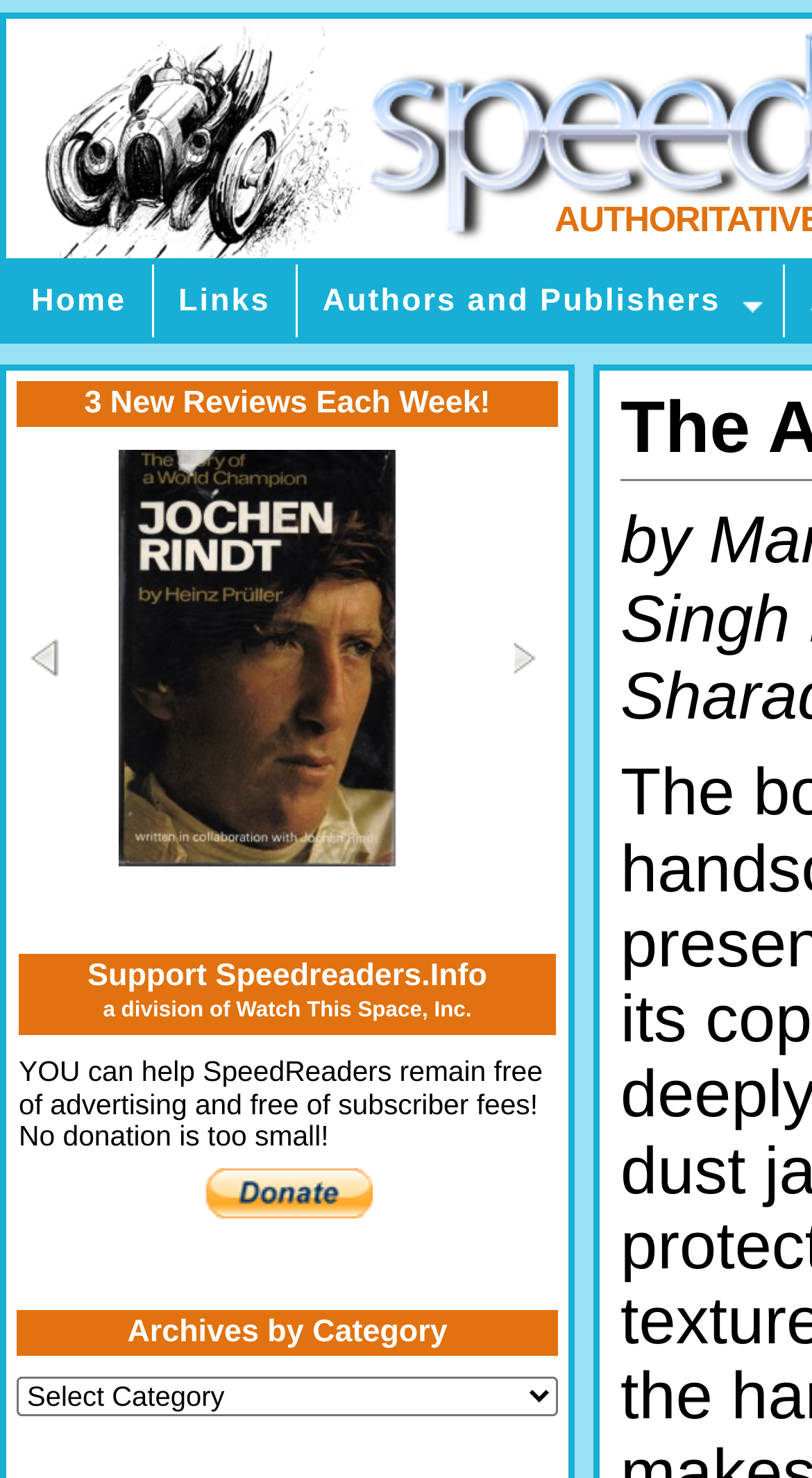With reference to the screenshot, provide a detailed response to the question below:
How many links are in the top navigation bar?

I counted the number of link elements in the top navigation bar, which are 'Home', 'Links', and an empty link. Therefore, there are 3 links in total.